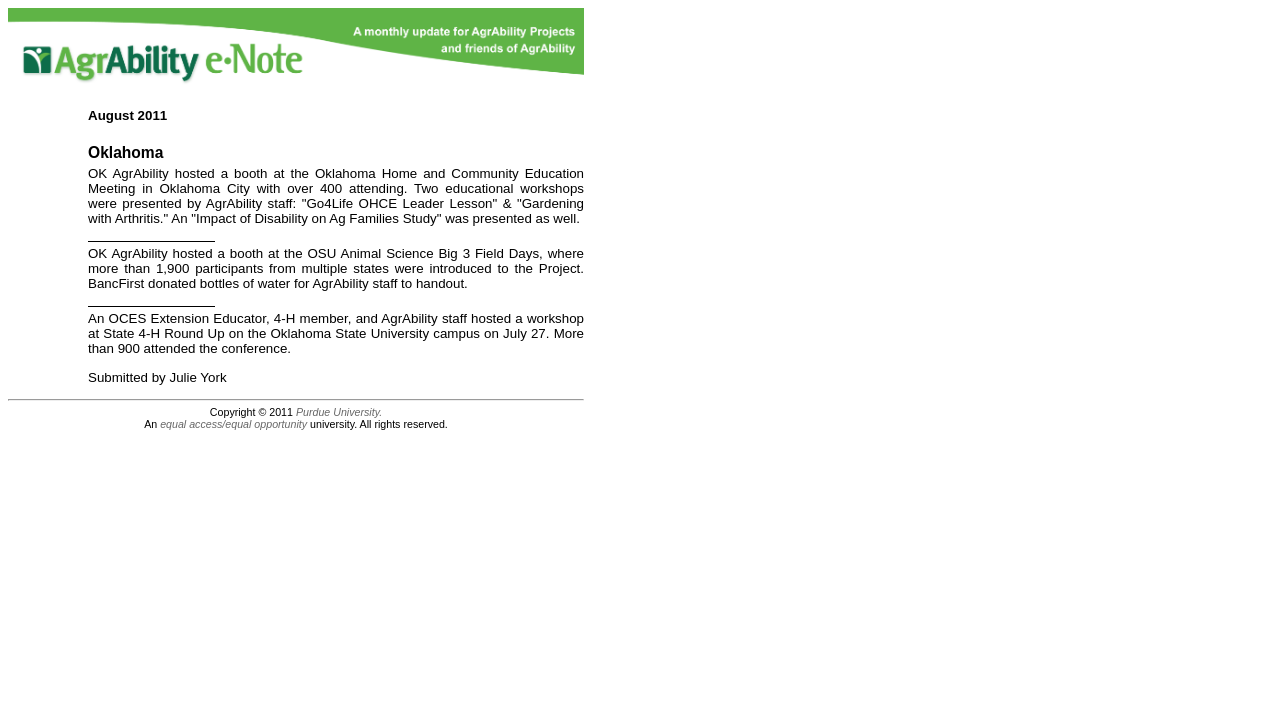Can you find the bounding box coordinates for the UI element given this description: "Purdue University."? Provide the coordinates as four float numbers between 0 and 1: [left, top, right, bottom].

[0.231, 0.573, 0.299, 0.59]